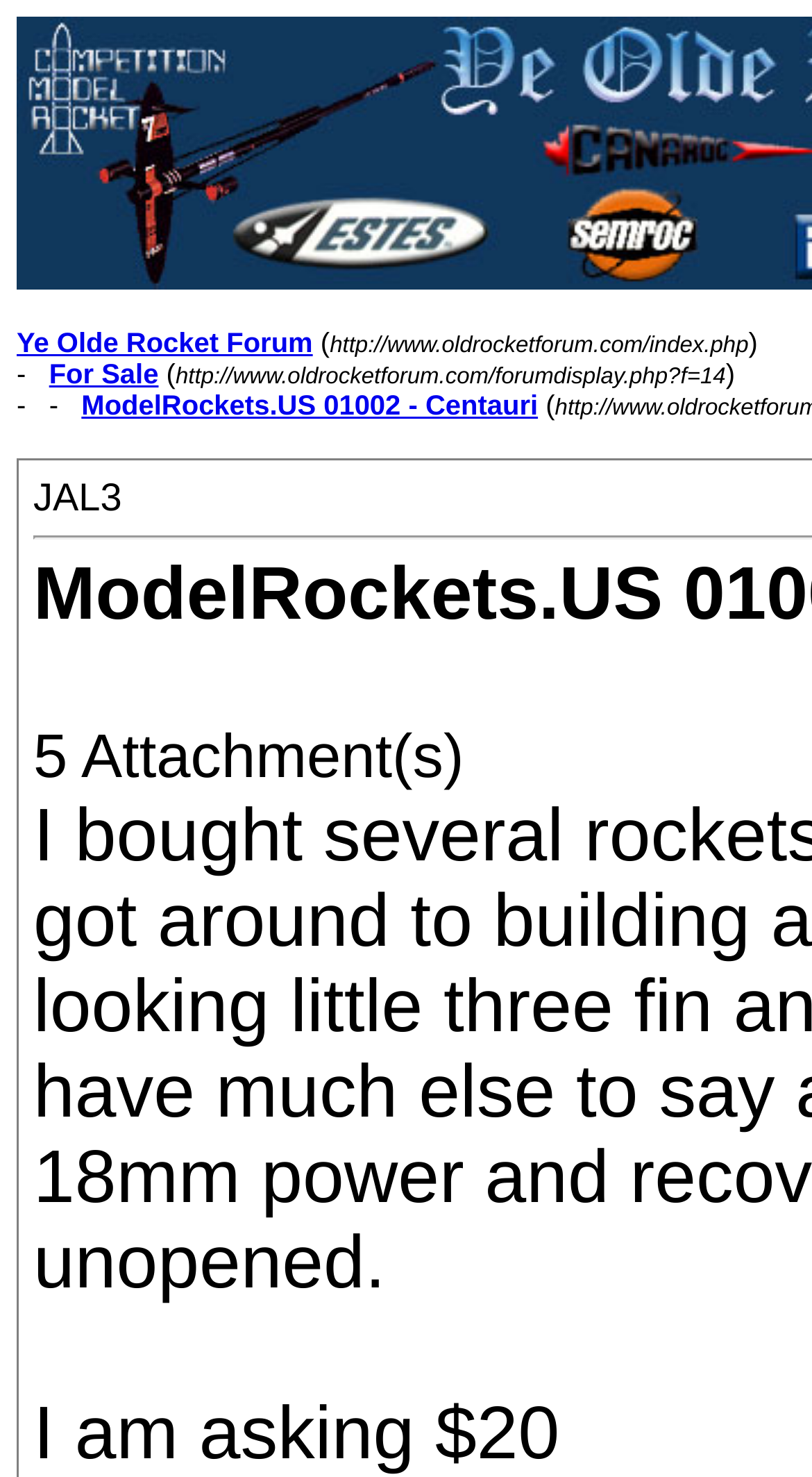Respond with a single word or phrase to the following question:
What is the price of the item for sale?

$20